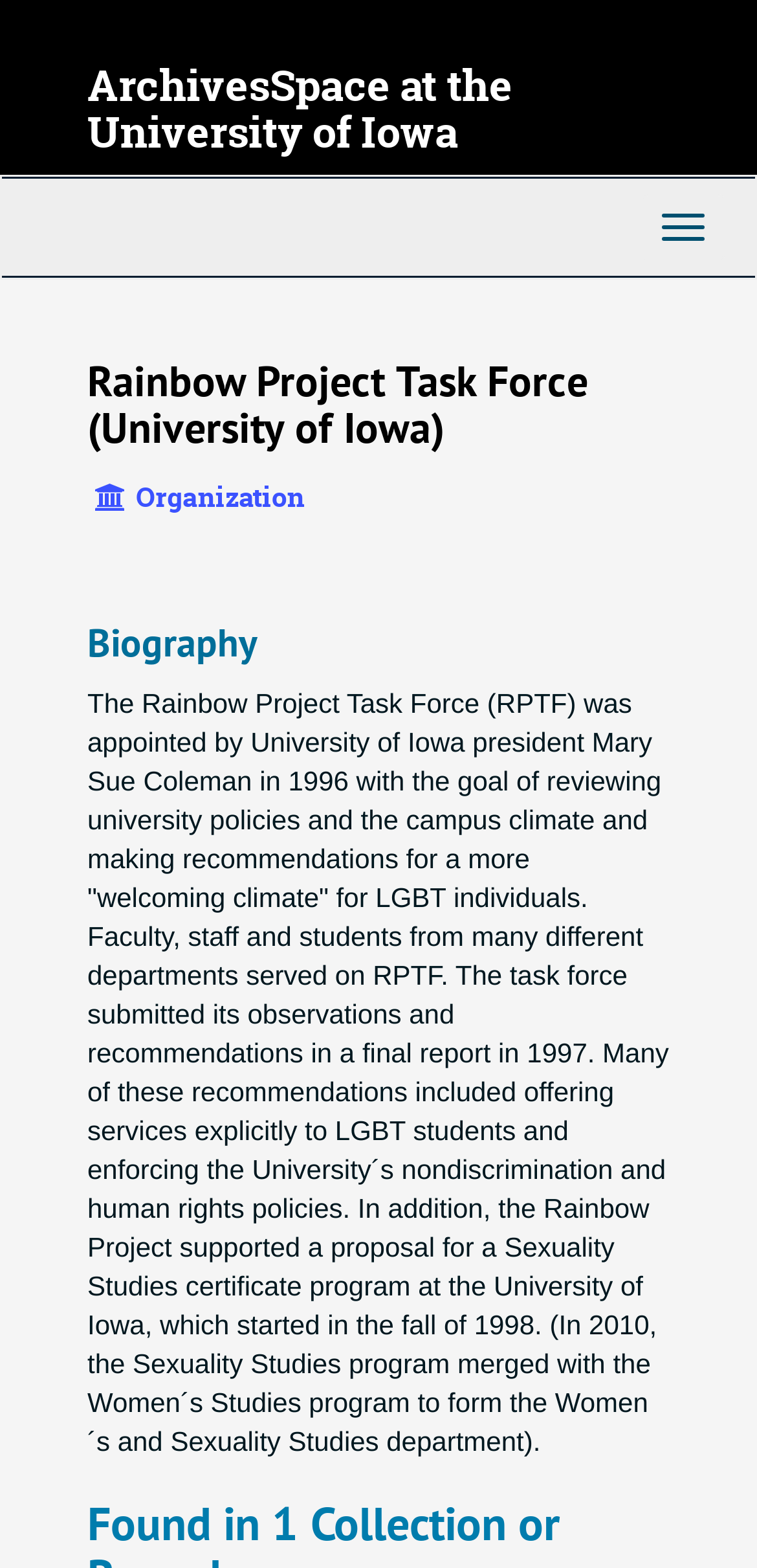What is the name of the task force?
From the screenshot, supply a one-word or short-phrase answer.

Rainbow Project Task Force